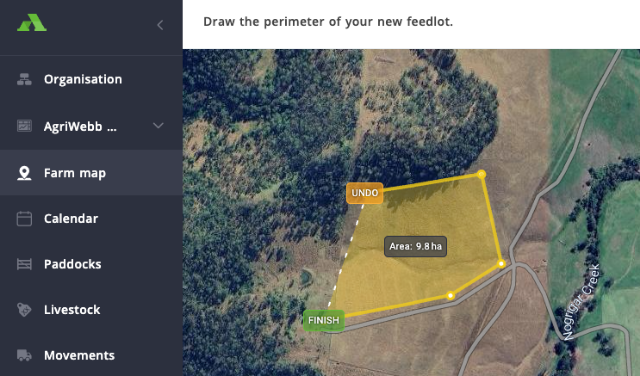What options are available in the menu?
Use the screenshot to answer the question with a single word or phrase.

Organisation, Farm map, etc.